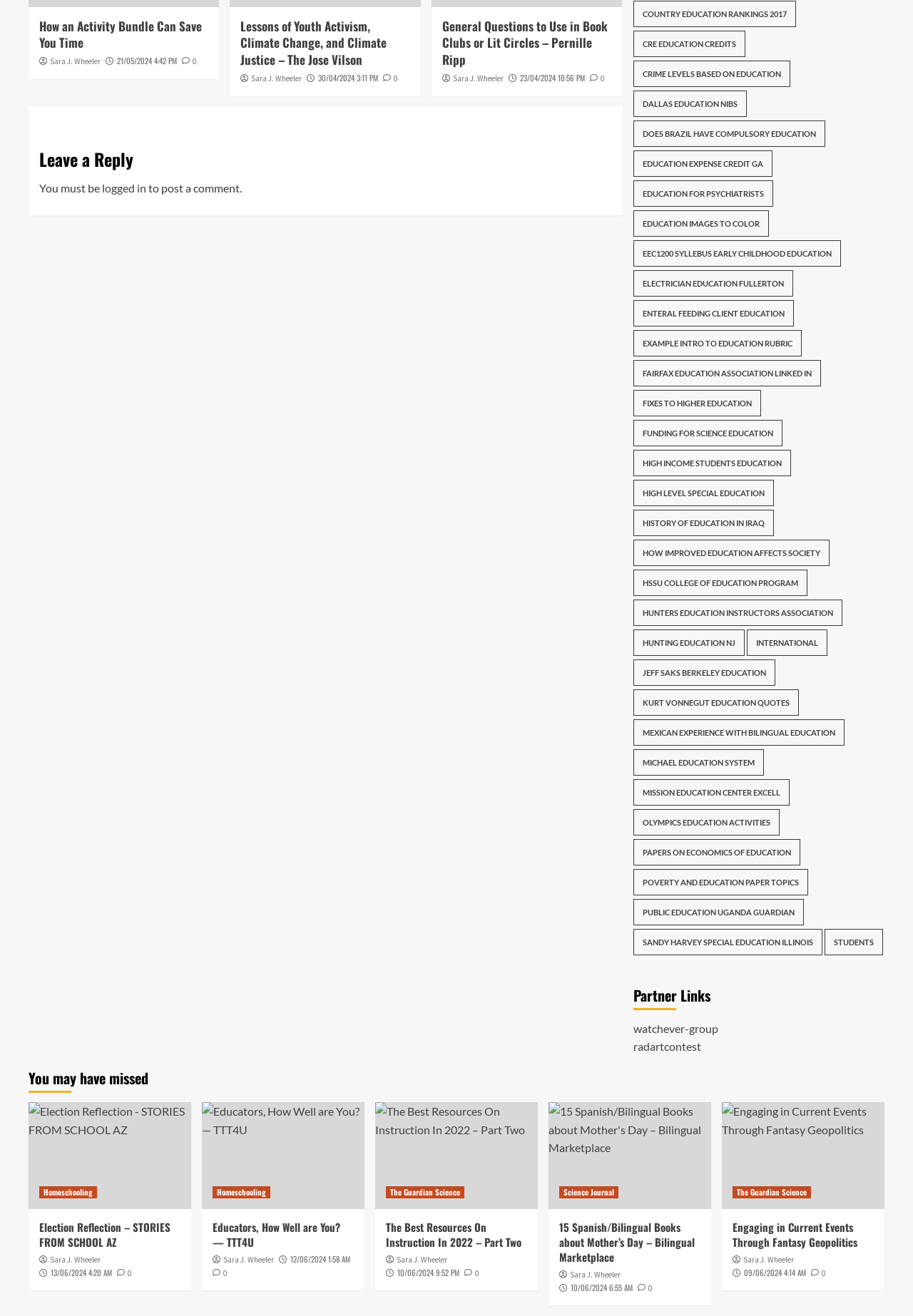Please reply with a single word or brief phrase to the question: 
How many categories are listed in the webpage?

29 categories